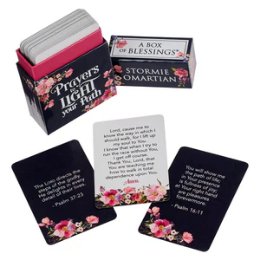What is written on the decorative box?
Can you offer a detailed and complete answer to this question?

According to the caption, the decorative box is adorned with vibrant floral motifs and reads 'A Box of Blessings', emphasizing its uplifting purpose.